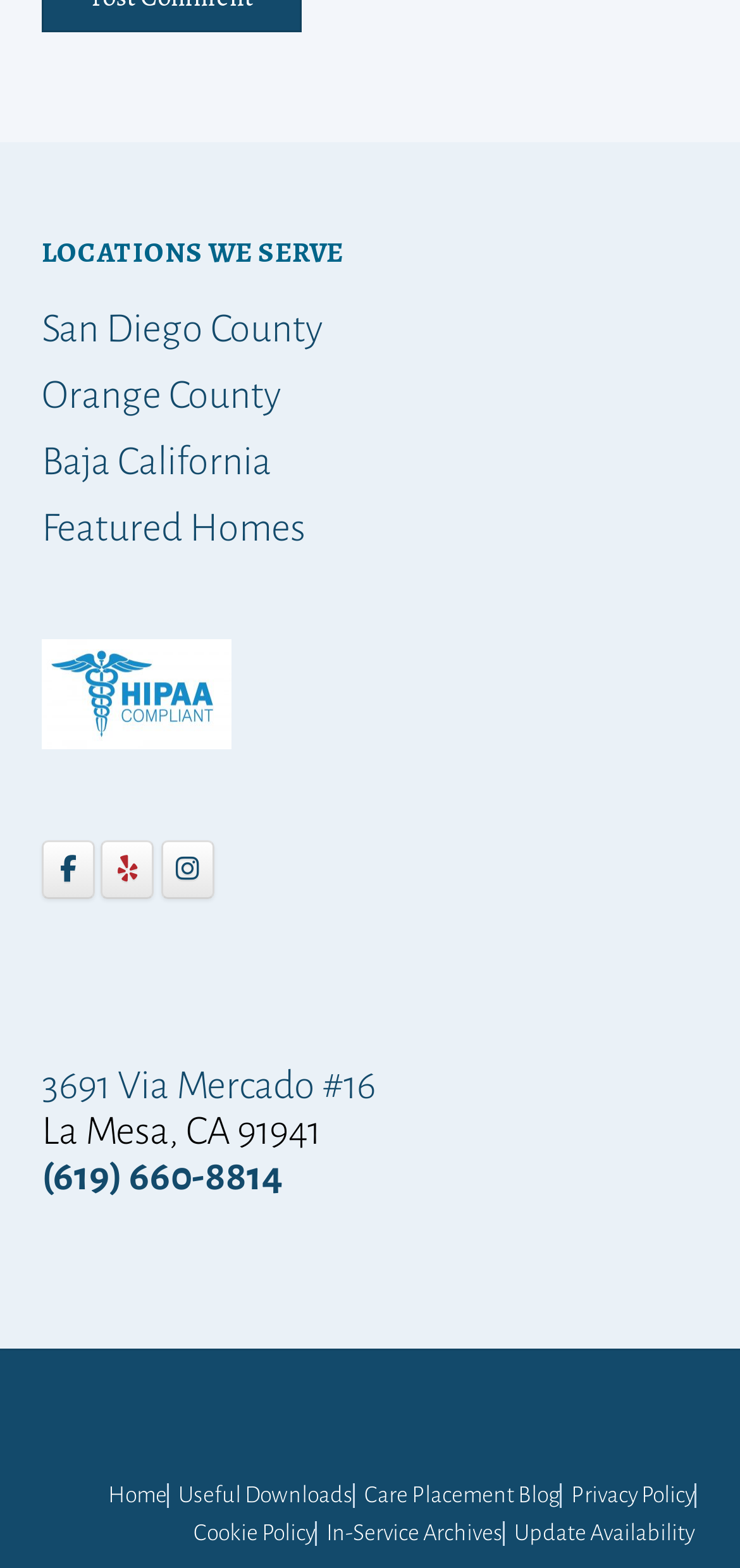Locate the bounding box of the UI element described by: "3691 Via Mercado #16" in the given webpage screenshot.

[0.056, 0.678, 0.508, 0.705]